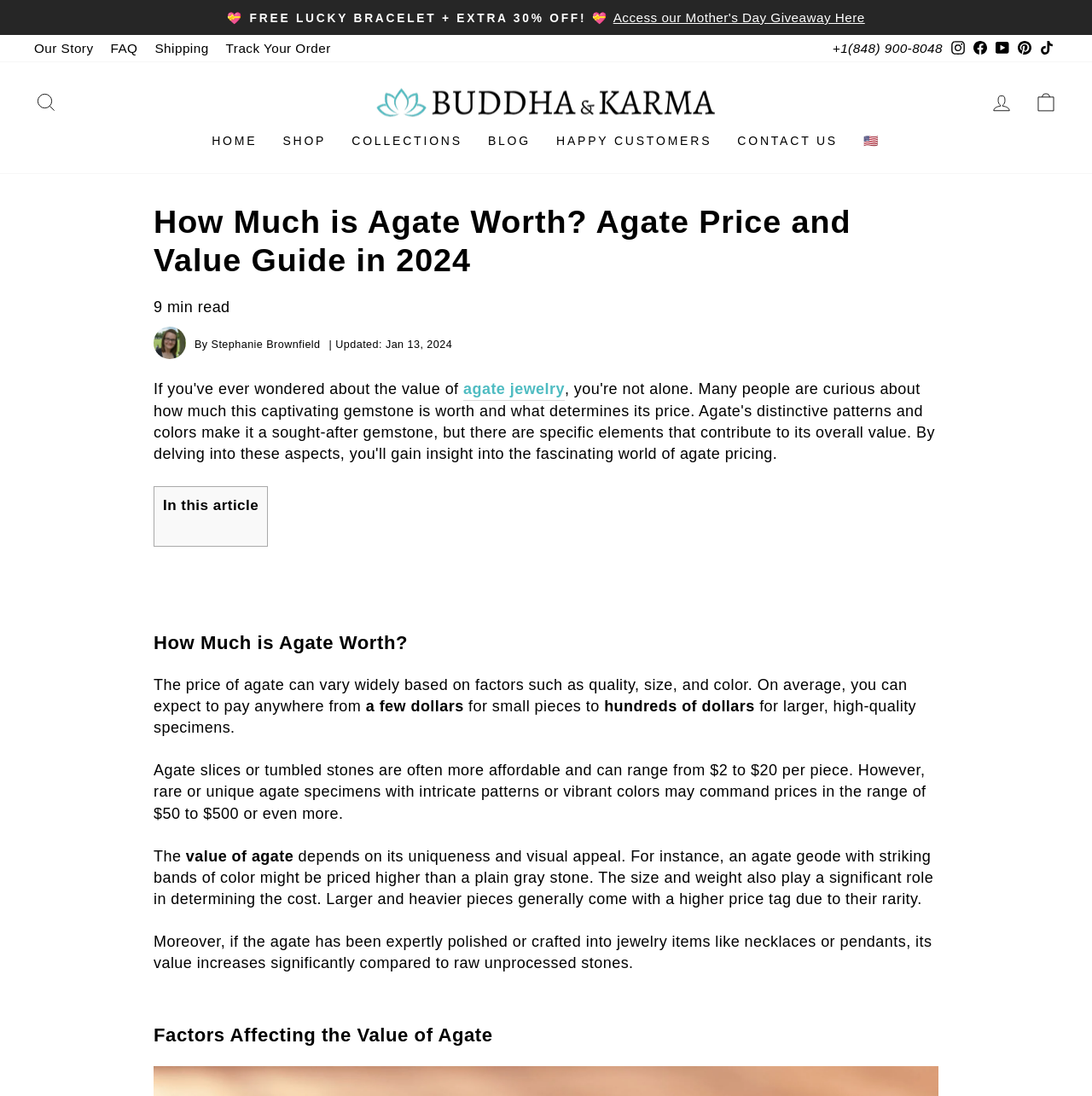Given the description of a UI element: "Instagram", identify the bounding box coordinates of the matching element in the webpage screenshot.

[0.867, 0.032, 0.888, 0.057]